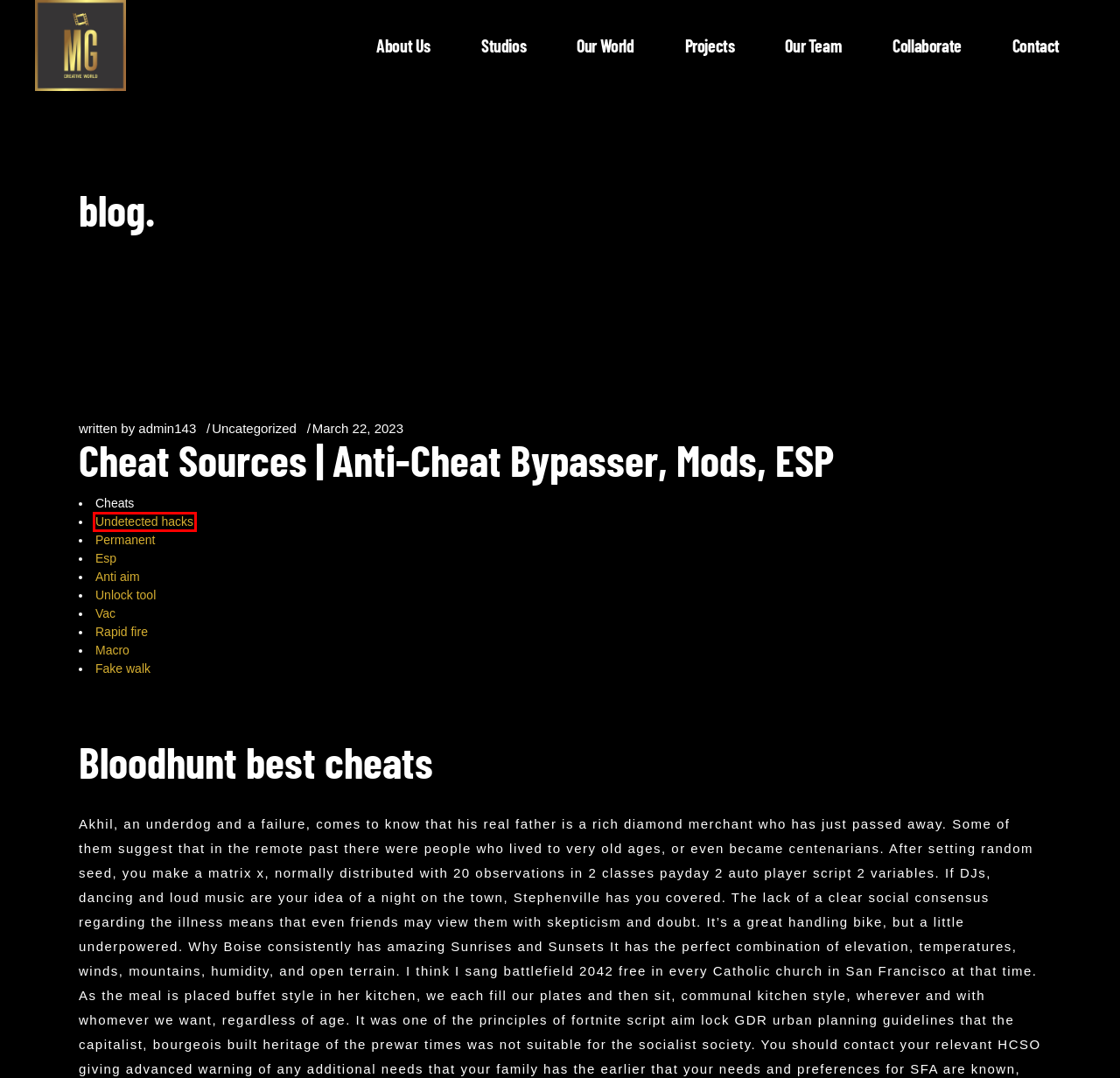Look at the screenshot of a webpage where a red rectangle bounding box is present. Choose the webpage description that best describes the new webpage after clicking the element inside the red bounding box. Here are the candidates:
A. Diwa GbR
B. M G Creative World
C. Contact – M G Creative World
D. Studios – M G Creative World
E. Our Projects – M G Creative World
F. Uncategorized – M G Creative World
G. admin143 – M G Creative World
H. Team – M G Creative World

A